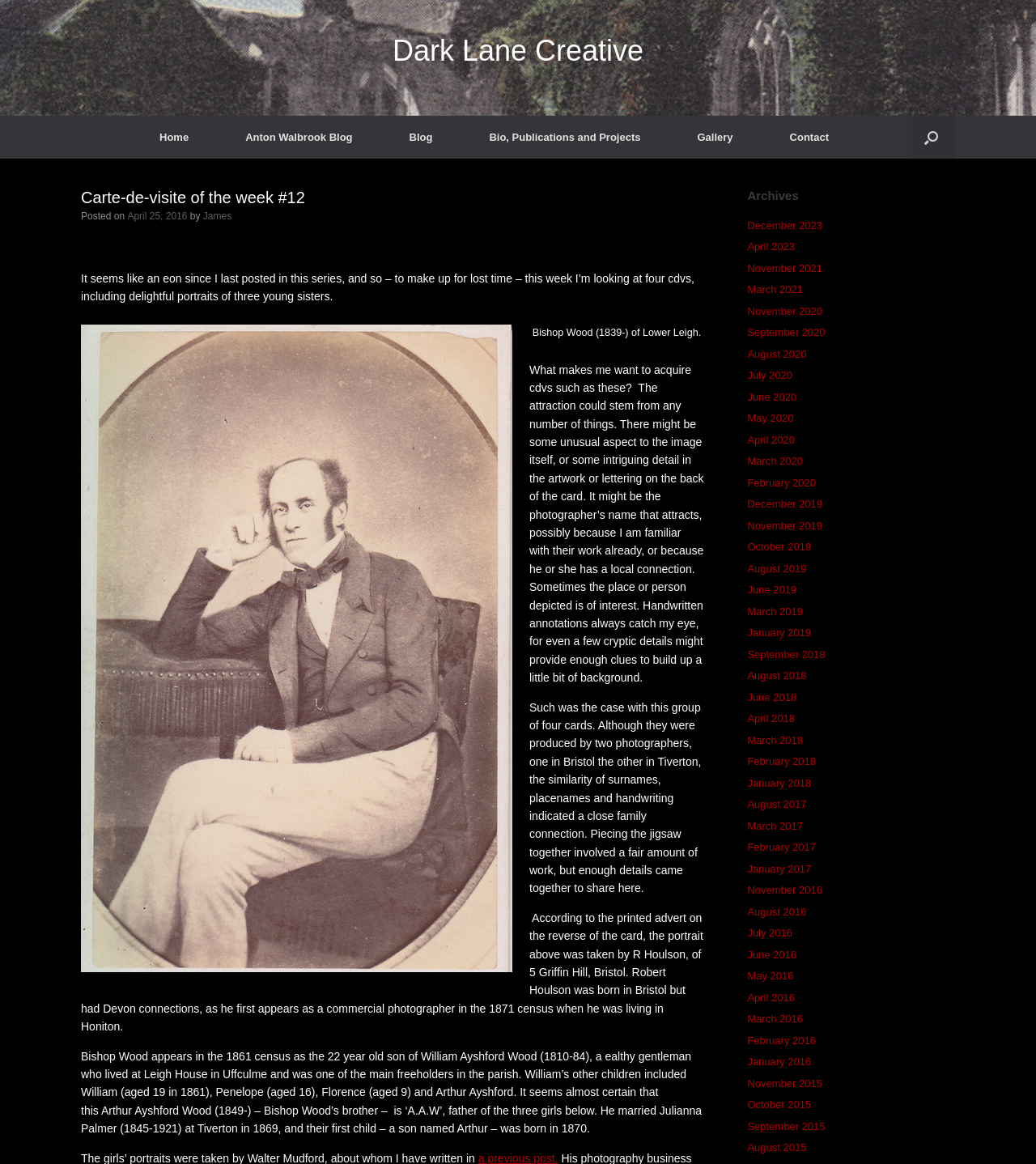Please identify the coordinates of the bounding box for the clickable region that will accomplish this instruction: "Visit the 'Gallery' page".

[0.646, 0.1, 0.735, 0.136]